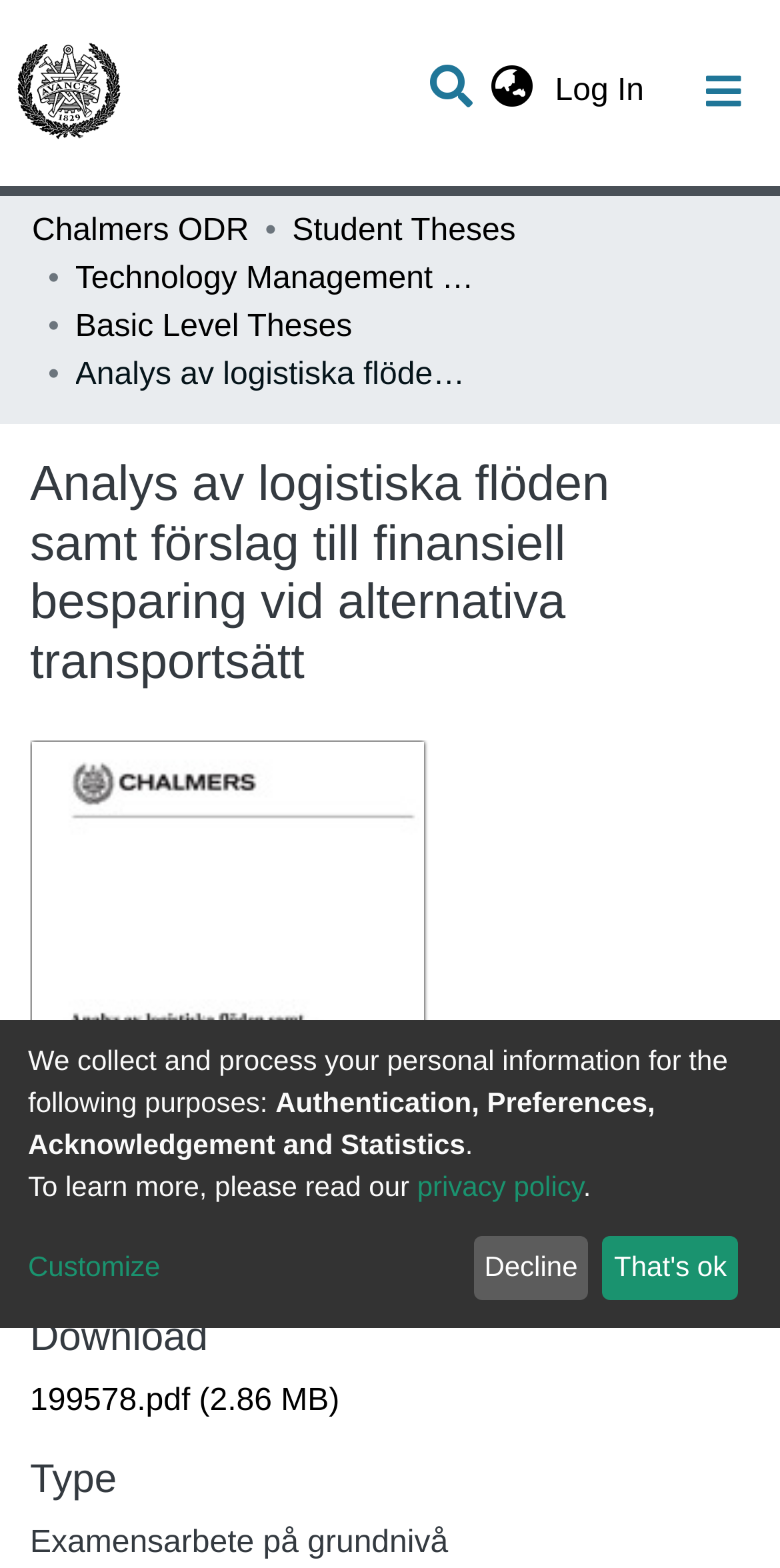How many links are in the breadcrumb navigation?
Respond to the question with a single word or phrase according to the image.

4